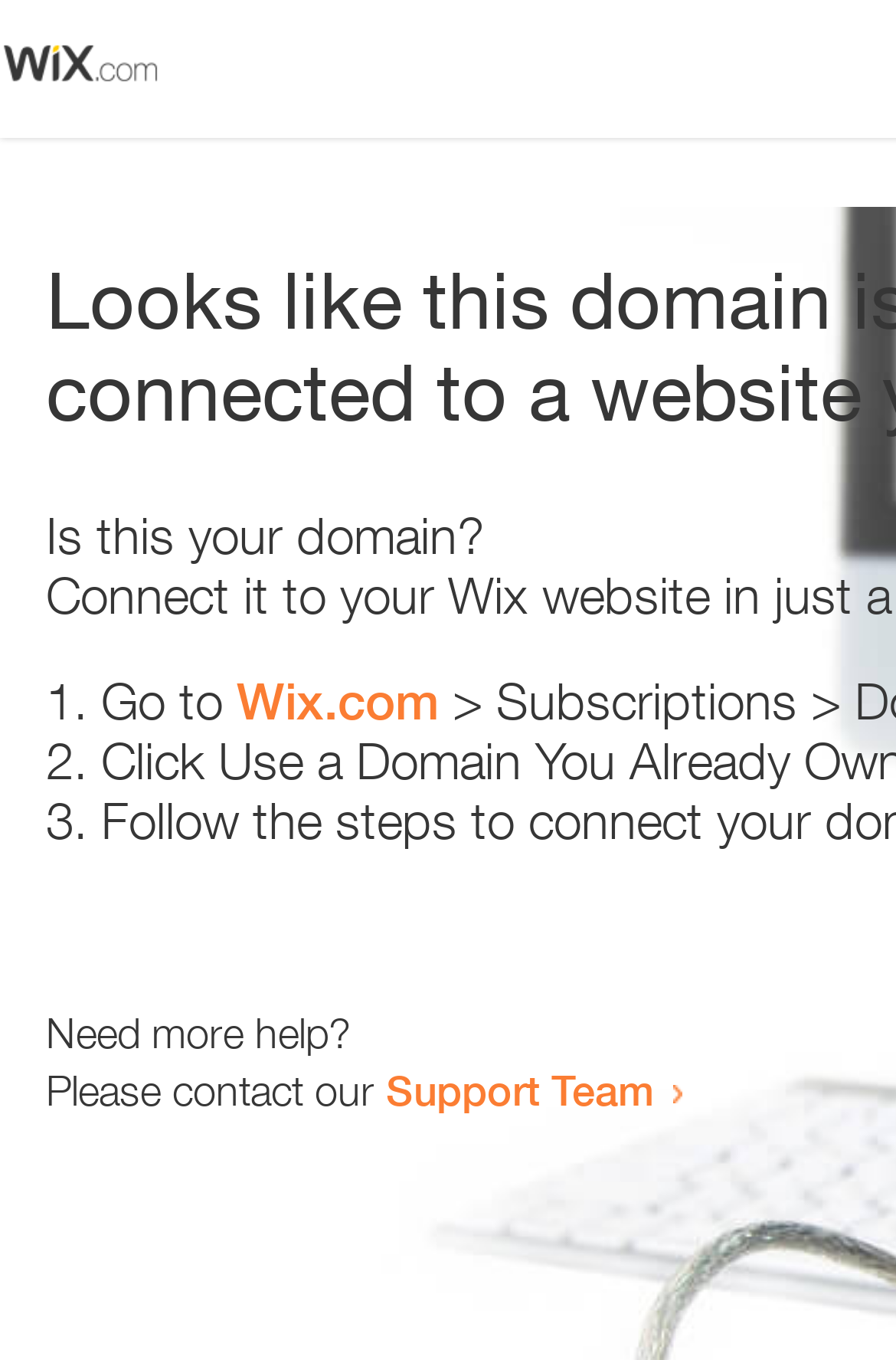Generate a comprehensive caption for the webpage you are viewing.

The webpage appears to be an error page, with a small image at the top left corner. Below the image, there is a question "Is this your domain?" in a prominent position. 

To the right of the question, there is a numbered list with three items. The first item starts with "1." and suggests going to "Wix.com". The second item starts with "2." and the third item starts with "3.", but their contents are not specified. 

Further down the page, there is a message "Need more help?" followed by a sentence "Please contact our Support Team" with a link to the Support Team.